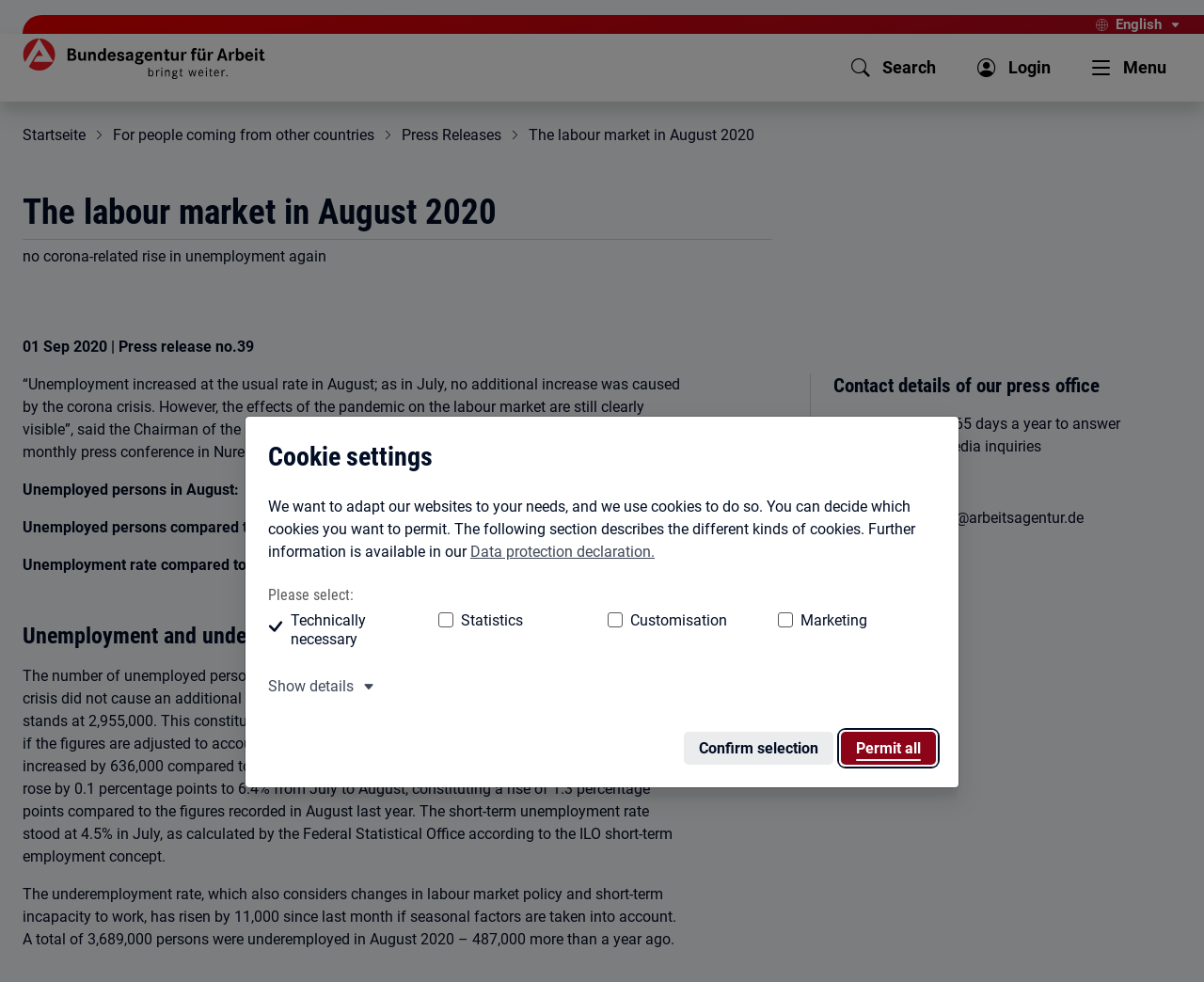Who is the Chairman of the Federal Employment Agency?
Using the image, elaborate on the answer with as much detail as possible.

I found the answer in the quote from the Chairman of the Federal Employment Agency (BA) at today’s monthly press conference in Nuremberg, where it says '“Unemployment increased at the usual rate in August; as in July, no additional increase was caused by the corona crisis. However, the effects of the pandemic on the labour market are still clearly visible”, said the Chairman of the Federal Employment Agency (BA), Detlef Scheele...'.